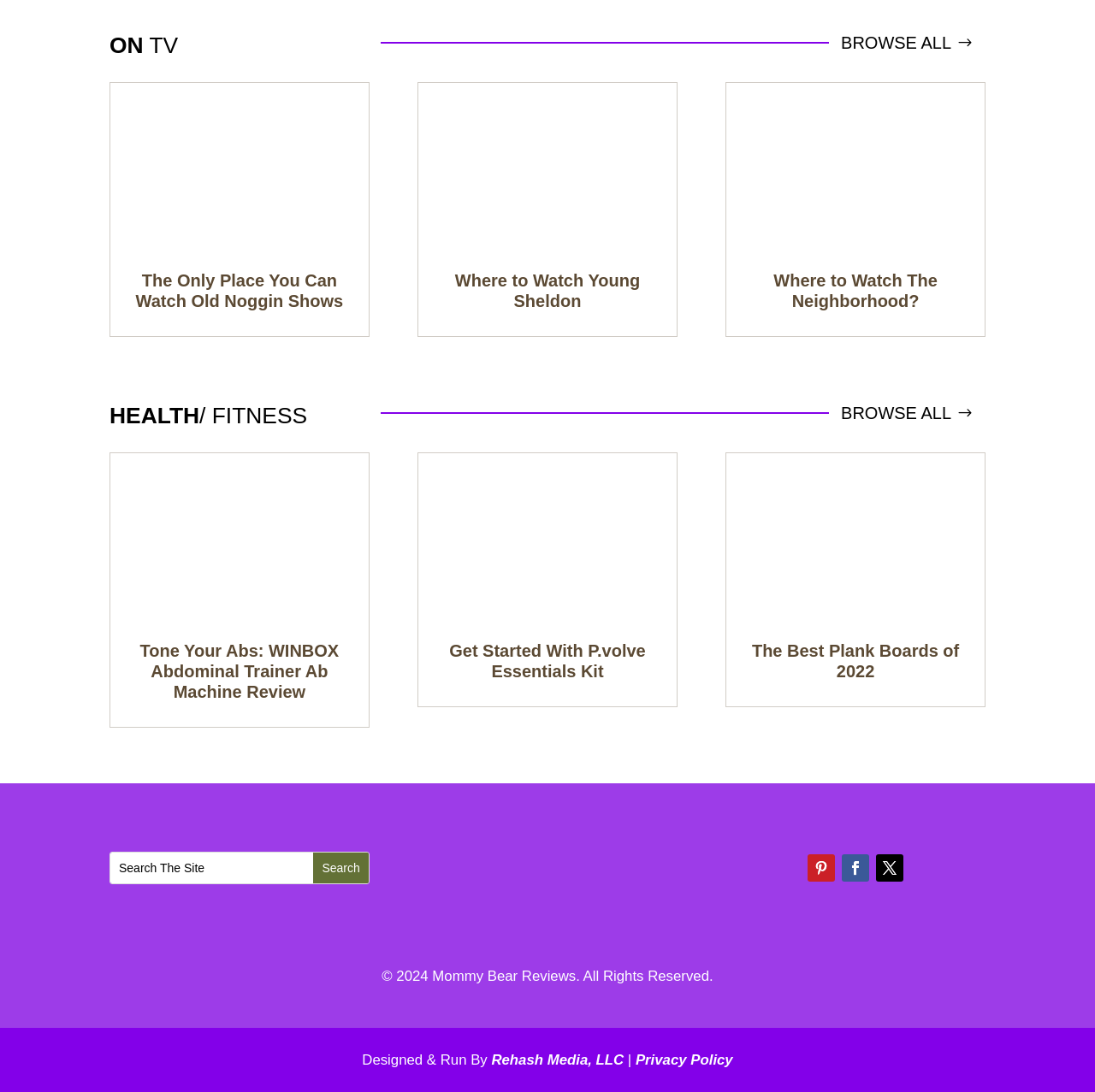Find the bounding box coordinates for the element that must be clicked to complete the instruction: "Browse all TV shows". The coordinates should be four float numbers between 0 and 1, indicated as [left, top, right, bottom].

[0.757, 0.021, 0.9, 0.057]